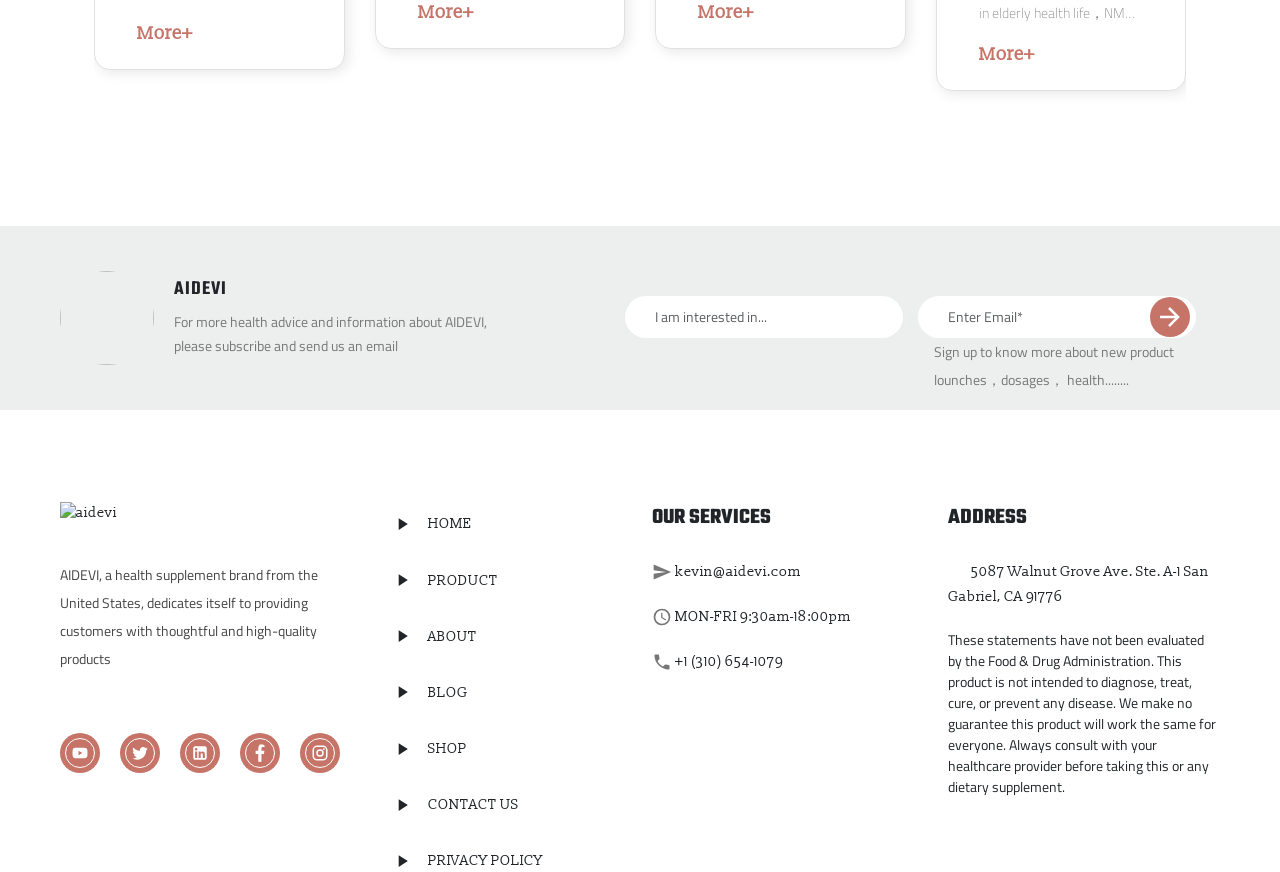Respond to the question below with a single word or phrase:
What is the purpose of AIDEVI?

Providing customers with thoughtful and high-quality products